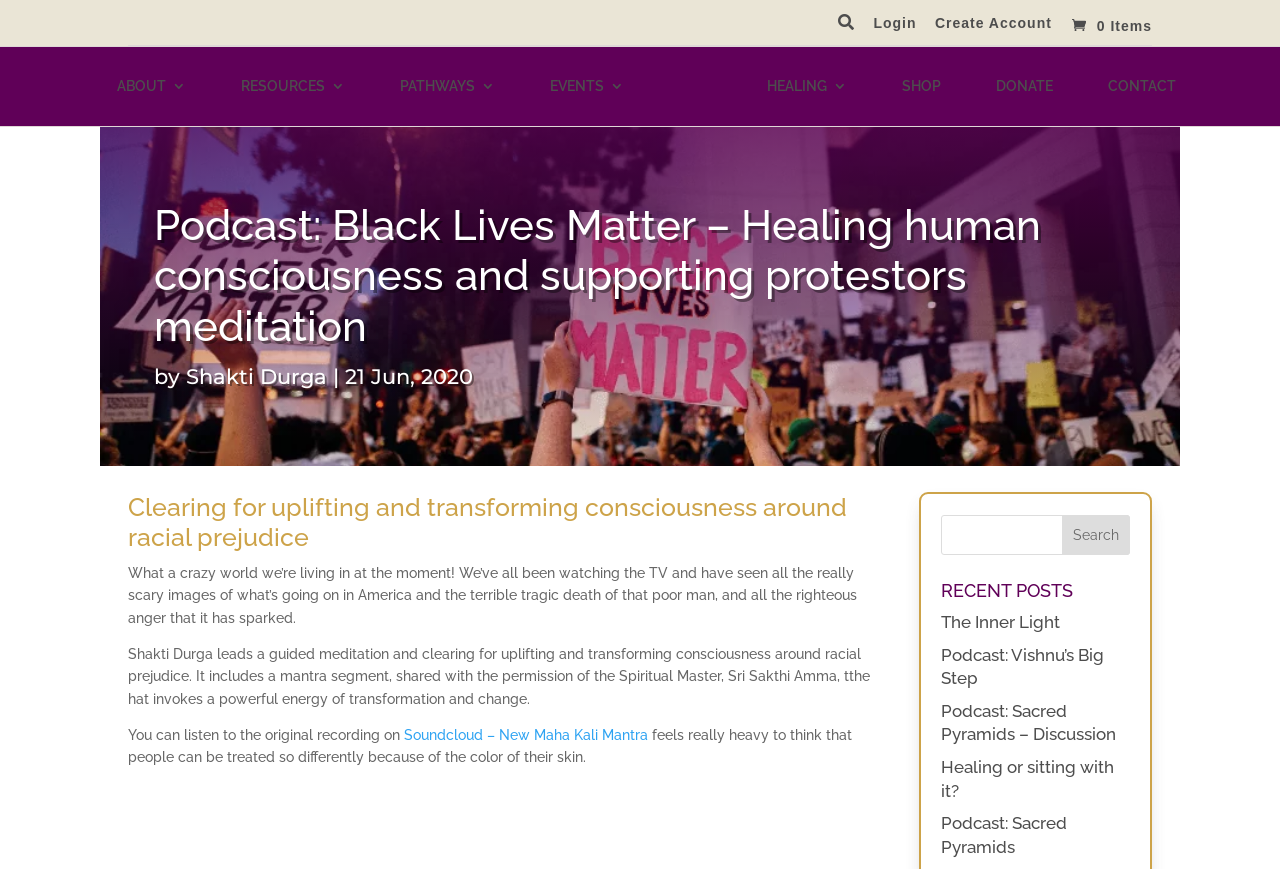Find the bounding box coordinates for the HTML element specified by: "Podcast: Sacred Pyramids".

[0.735, 0.935, 0.834, 0.986]